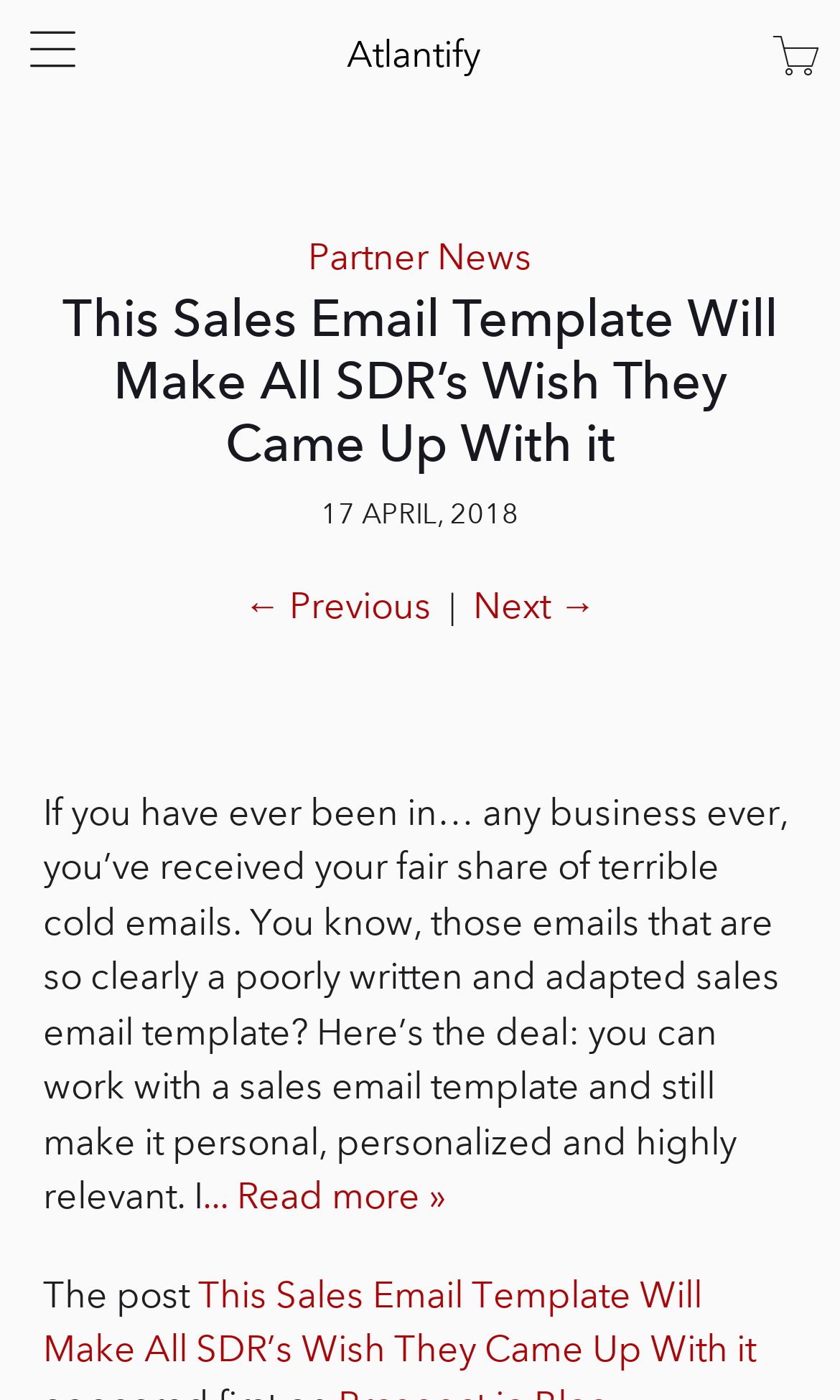Articulate a detailed summary of the webpage's content and design.

The webpage appears to be a blog post or article page. At the top left, there is a small icon represented by '\ue904', and next to it, a link to 'Atlantify' is positioned. On the top right, a link to 'Translation missing: en.layout.general.title \ue90e' is located. Below these elements, a link to 'Partner News' is situated.

The main title of the page, 'This Sales Email Template Will Make All SDR’s Wish They Came Up With it', is a heading that spans almost the entire width of the page. Below the title, the date '17 APRIL, 2018' is displayed. 

A navigation section follows, consisting of a '← Previous' link, a separator, and a 'Next →' link. 

The main content of the page is a block of text that starts with 'If you have ever been in… any business ever, you’ve received your fair share of terrible cold emails.' The text is quite long and discusses sales email templates. At the end of the text, a '... Read more »' link is provided. 

At the bottom of the page, there is a section that includes the text 'The post' and a link to the same title as the main heading, 'This Sales Email Template Will Make All SDR’s Wish They Came Up With it'.